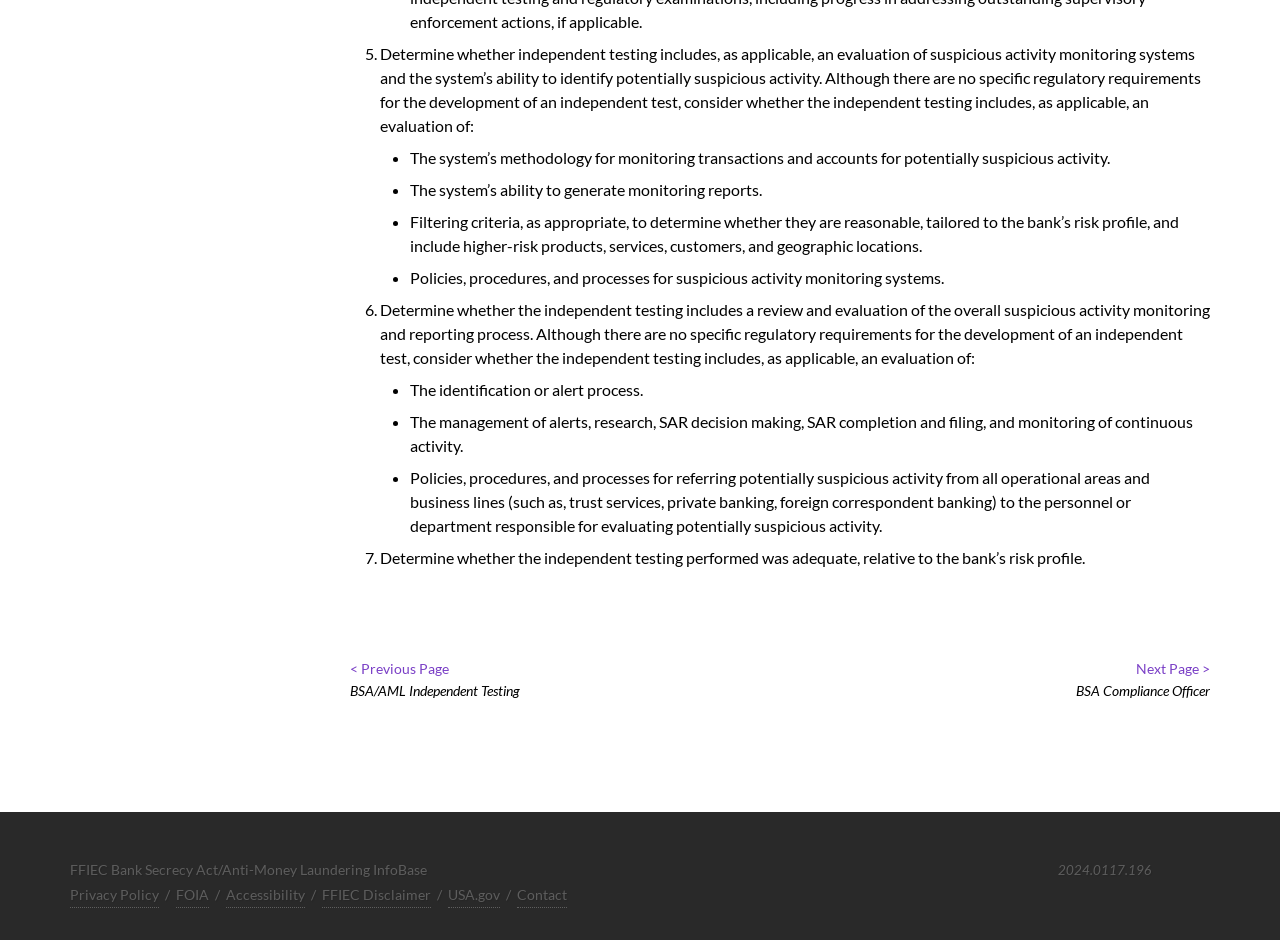Please provide a comprehensive answer to the question based on the screenshot: What is the purpose of the link 'Next Page >'?

The link 'Next Page >' is located at the bottom of the webpage and is used to navigate to the next page of the BSA/AML Independent Testing content, specifically the page about BSA Compliance Officer.